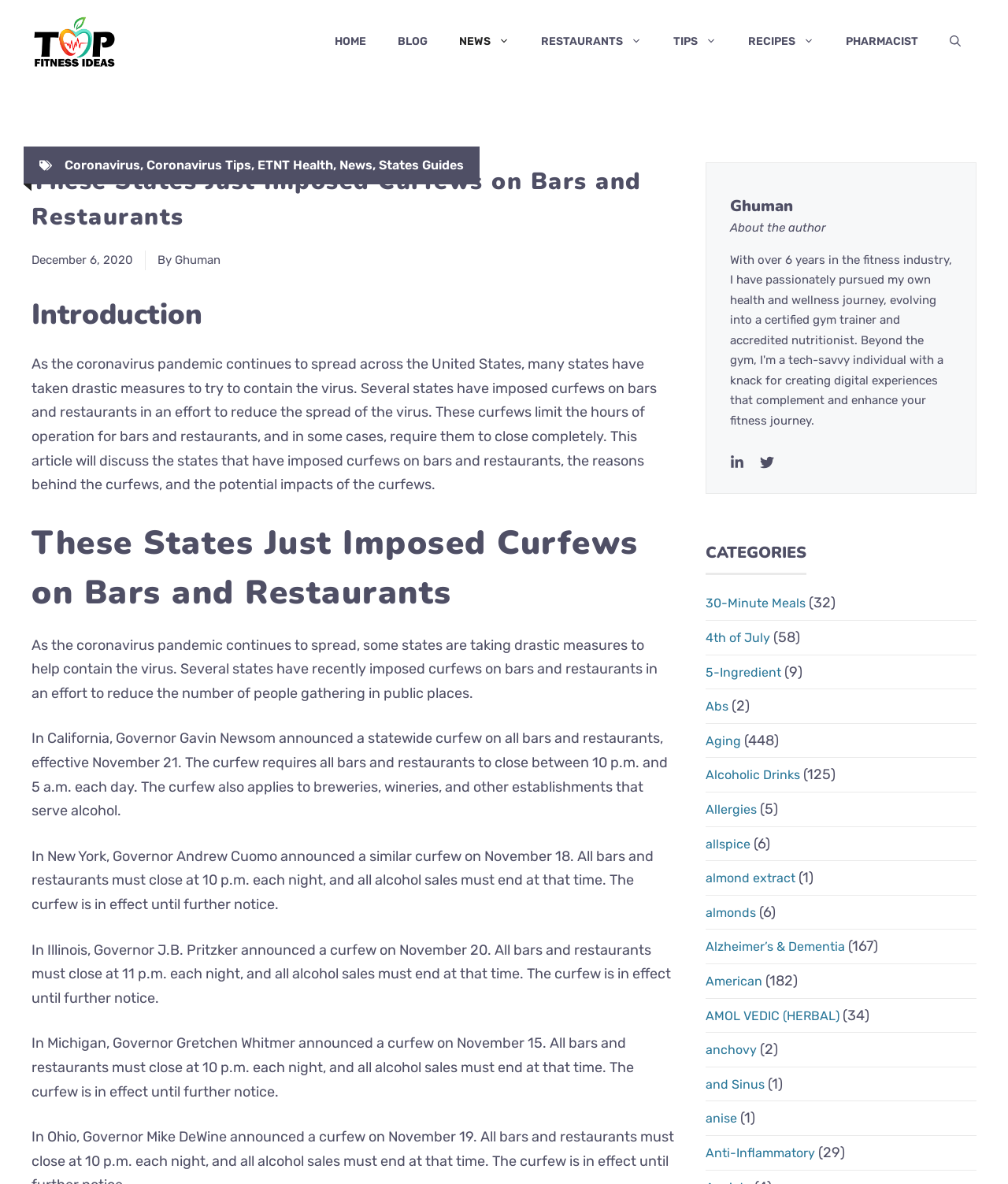Detail the webpage's structure and highlights in your description.

The webpage is about the COVID-19 pandemic and its impact on the United States. At the top, there is a banner with the site's logo, "TopFitnessIdeas," and a navigation menu with links to various sections, including "HOME," "BLOG," "NEWS," "RESTAURANTS," "TIPS," "RECIPES," and "PHARMACIST." Below the navigation menu, there is a heading that reads "These States Just Imposed Curfews on Bars and Restaurants."

The main content of the webpage is divided into sections, each discussing the curfews imposed by different states. The first section, "Introduction," provides an overview of the situation, explaining that many states have taken drastic measures to contain the virus, including imposing curfews on bars and restaurants. The subsequent sections focus on specific states, including California, New York, Illinois, and Michigan, detailing the curfew rules and restrictions in each state.

Throughout the webpage, there are several headings and subheadings that break up the content and provide a clear structure. The text is accompanied by a few images, including a small icon next to the site's logo and a few other icons scattered throughout the page.

On the right-hand side of the webpage, there is a section dedicated to the author, Ghuman, with a heading and a brief description. Below this section, there is a list of categories, including "30-Minute Meals," "4th of July," "5-Ingredient," and many others, each with a link and a number in parentheses indicating the number of related articles.

Overall, the webpage provides informative content about the COVID-19 pandemic and its impact on the United States, with a focus on the curfews imposed by different states. The layout is clean and easy to navigate, with clear headings and sections that make it easy to follow along.